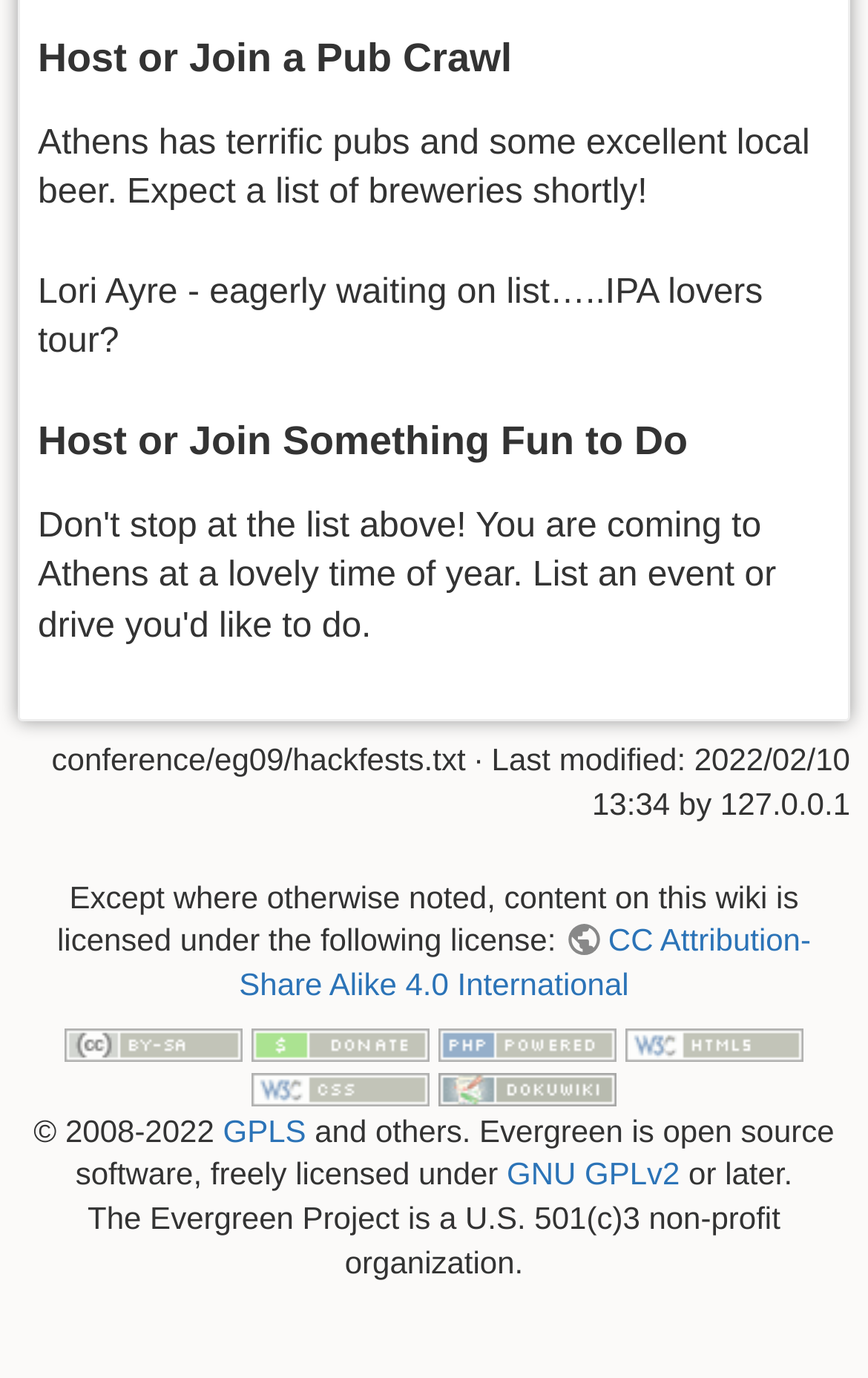Identify the bounding box coordinates of the clickable region necessary to fulfill the following instruction: "Click on SERVICES". The bounding box coordinates should be four float numbers between 0 and 1, i.e., [left, top, right, bottom].

None